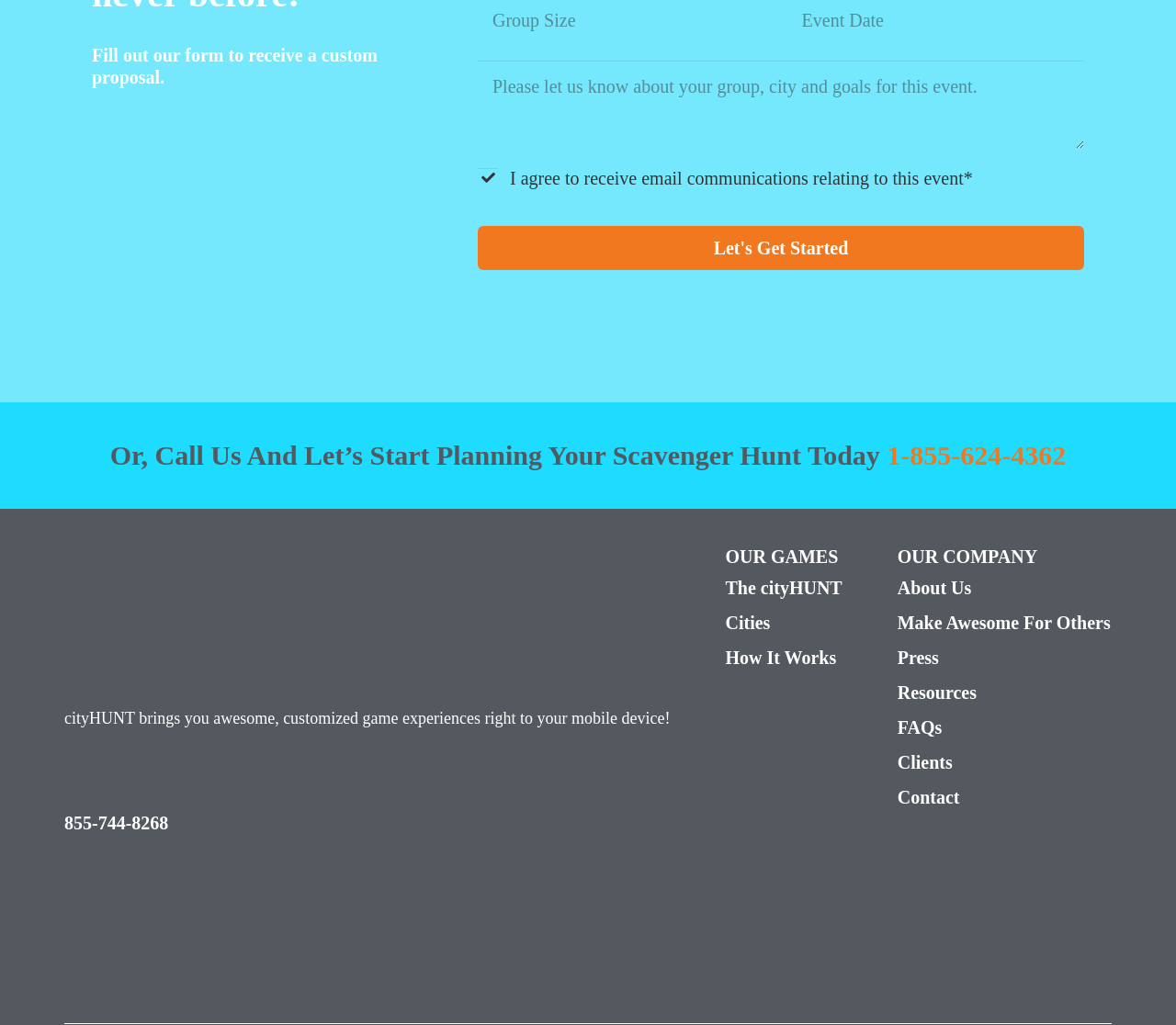What is the company name associated with this webpage? Observe the screenshot and provide a one-word or short phrase answer.

cityHUNT